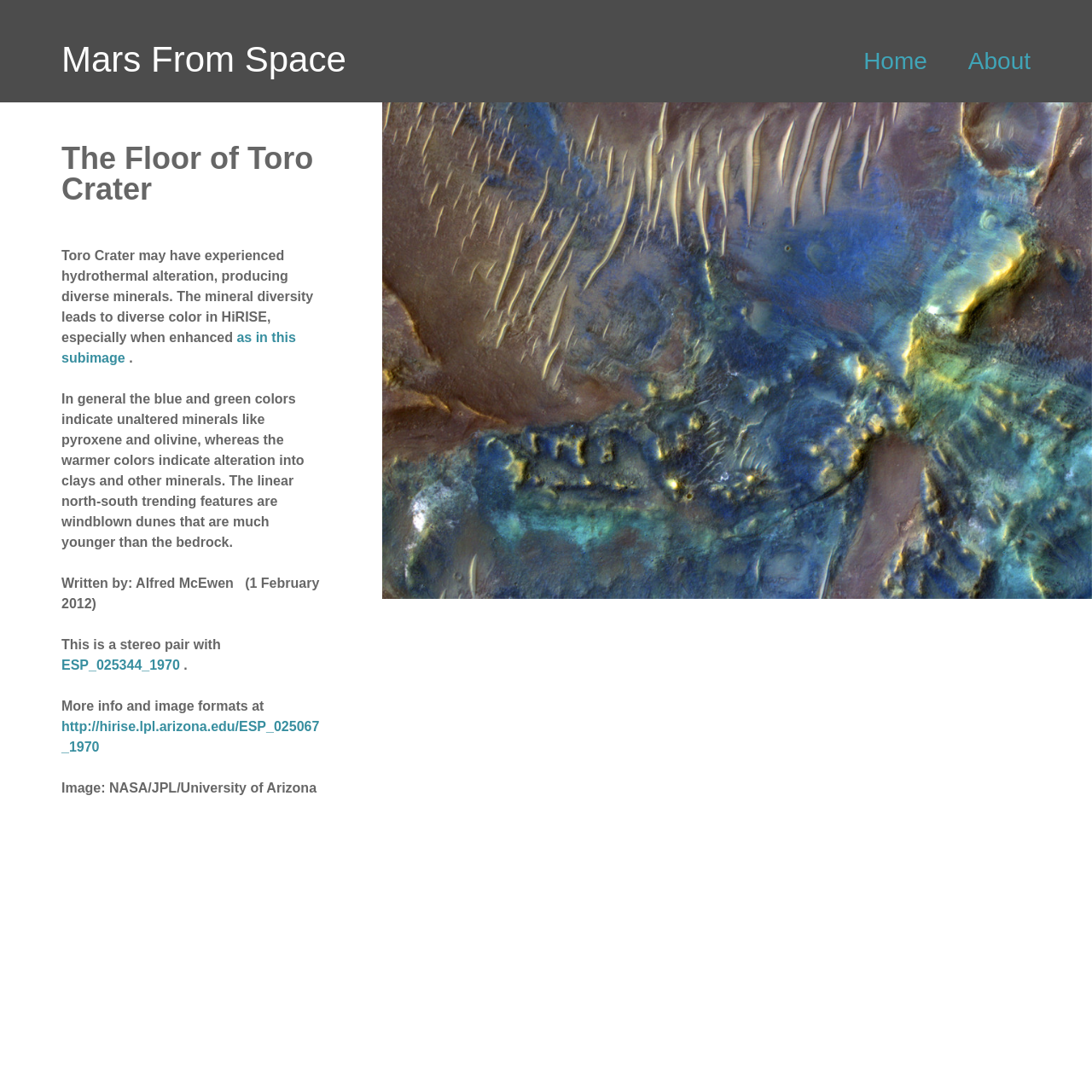Please provide the main heading of the webpage content.

Mars From Space